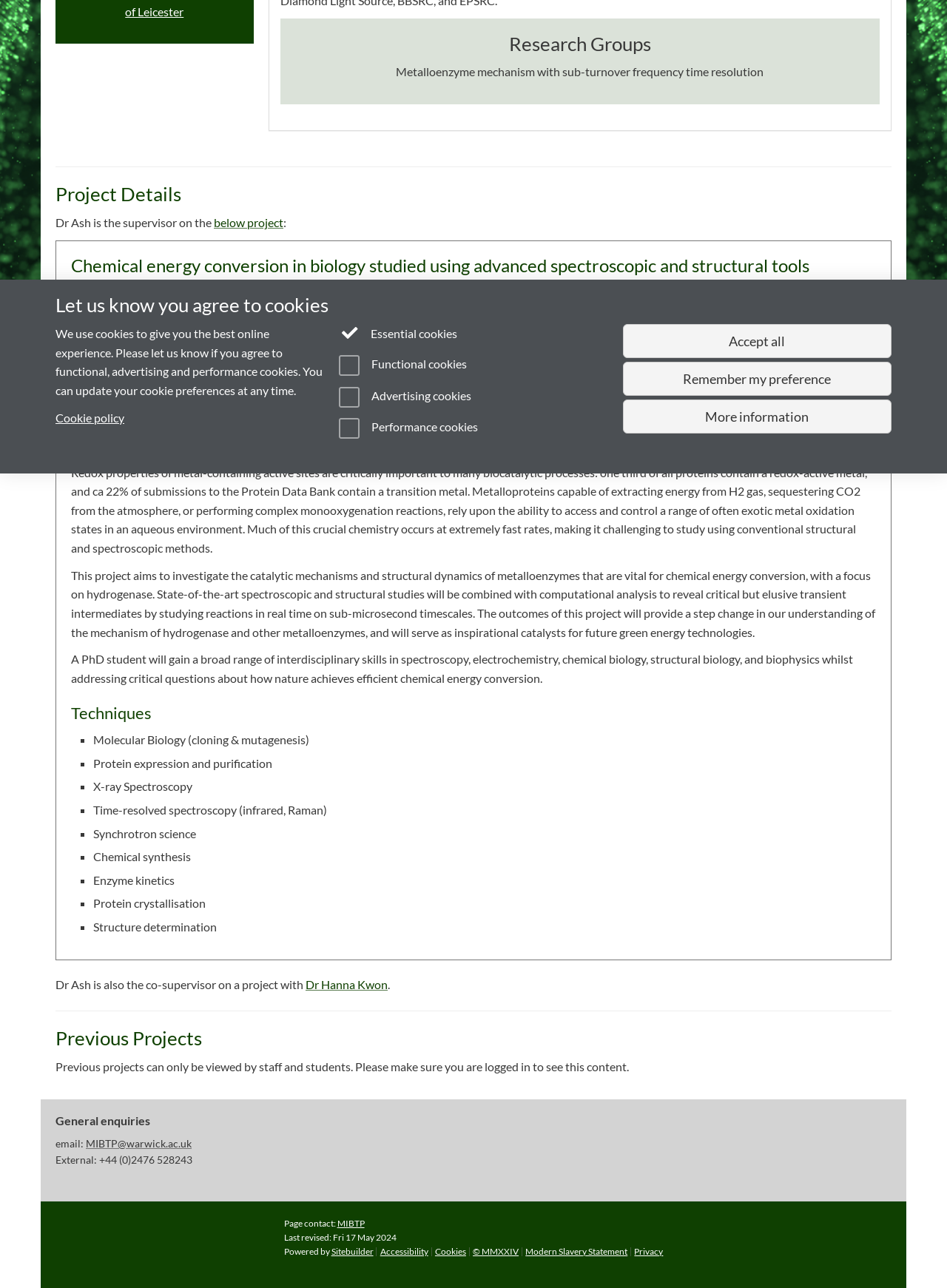Determine the bounding box coordinates for the UI element with the following description: "Dr Hannah Kwon". The coordinates should be four float numbers between 0 and 1, represented as [left, top, right, bottom].

[0.218, 0.222, 0.312, 0.233]